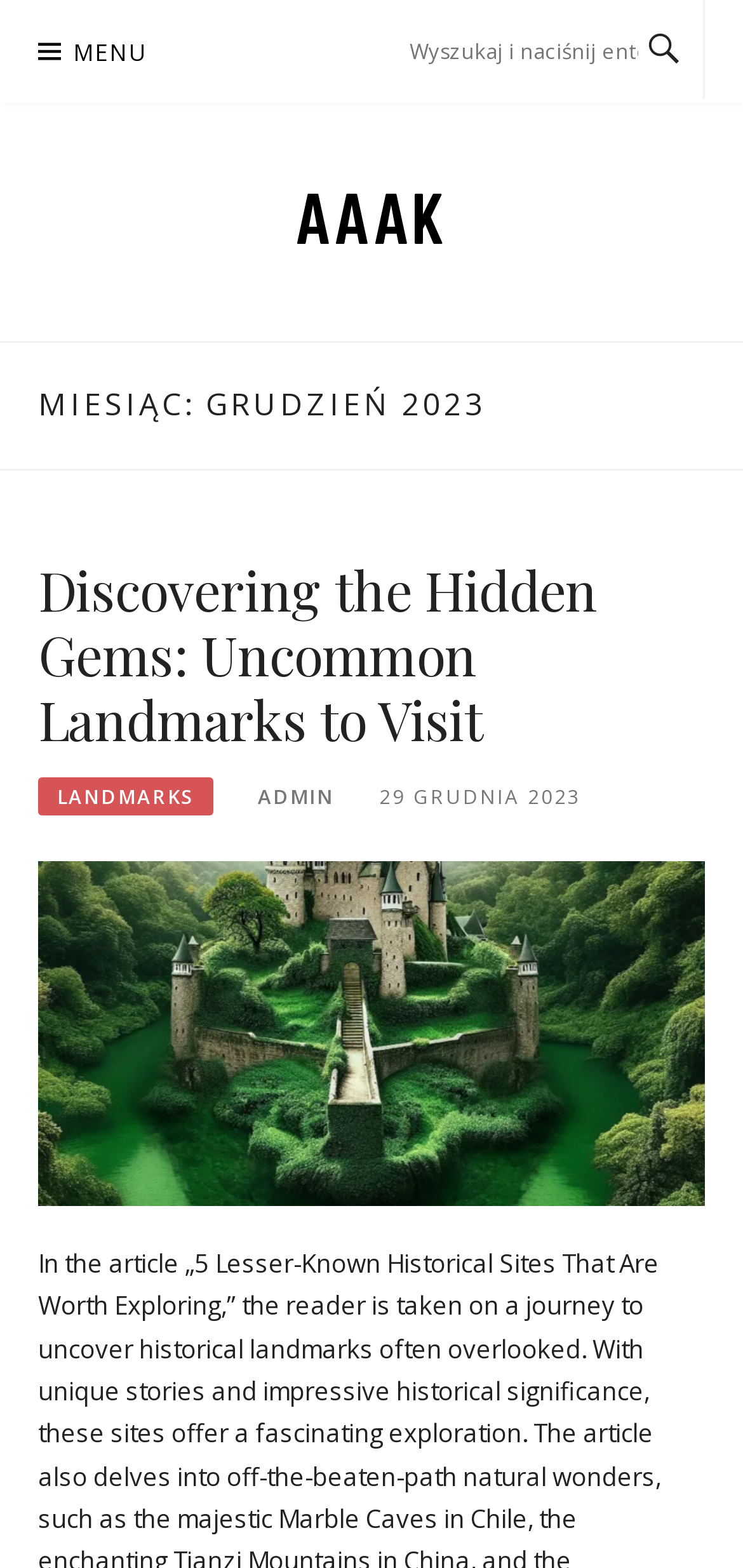What is the current month?
Using the image as a reference, answer with just one word or a short phrase.

GRUDZIEŃ 2023